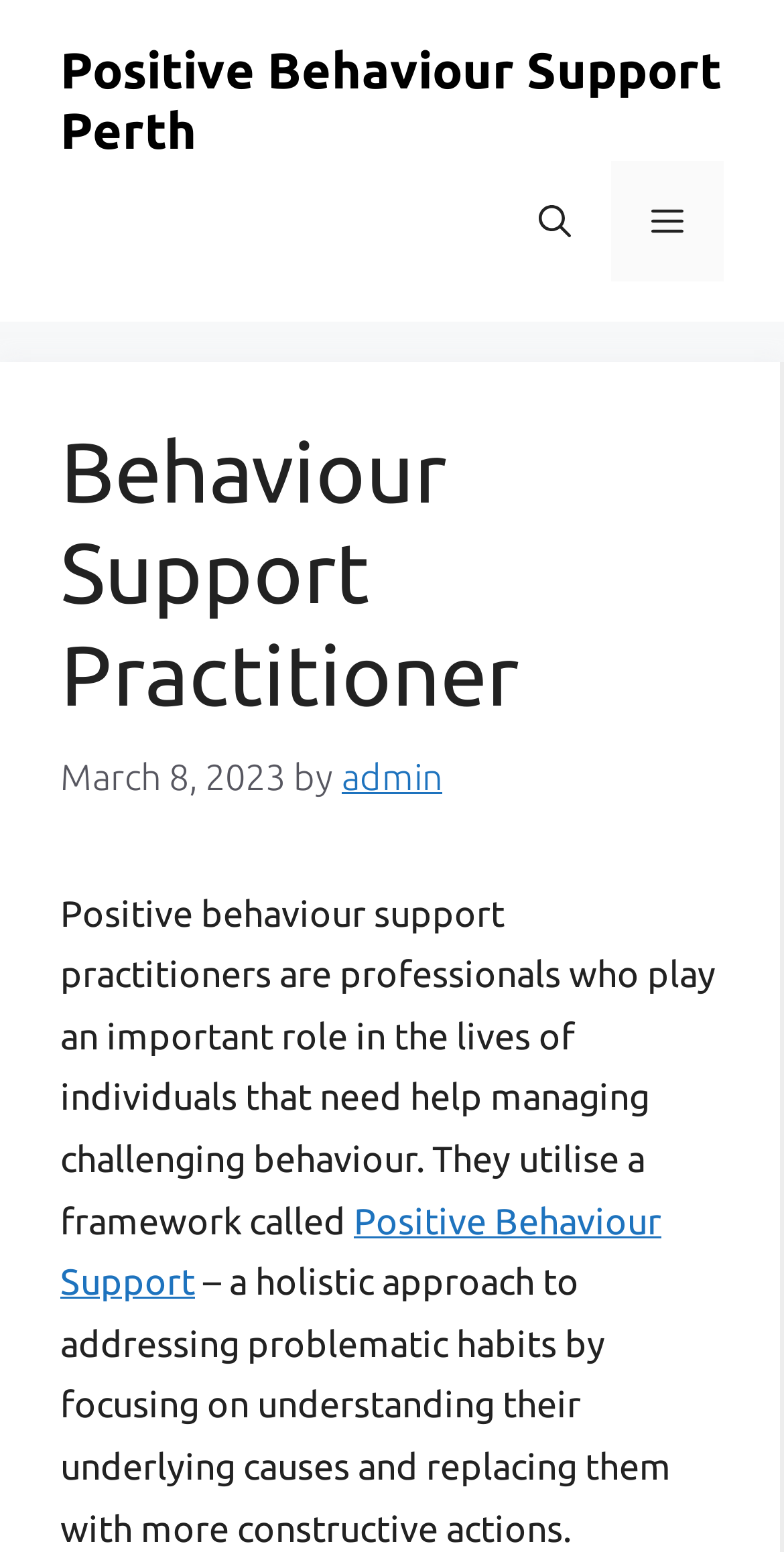Offer a thorough description of the webpage.

The webpage is about a Behaviour Support Practitioner, specifically focusing on Positive Behaviour Support in Perth. At the top, there is a banner that spans the entire width of the page, containing a link to "Positive Behaviour Support Perth" on the left side and a navigation menu on the right side. The navigation menu has a "Mobile Toggle" button and a "Menu" button that, when expanded, reveals a list of options.

Below the banner, there is a header section that takes up about half of the page's height. It contains a heading that reads "Behaviour Support Practitioner" and a timestamp indicating that the content was posted on March 8, 2023. The author of the content is listed as "admin".

The main content of the page is a block of text that describes the role of positive behaviour support practitioners. It explains that they work with individuals who need help managing challenging behaviour, using a framework to understand the underlying causes of the behaviour and replace them with more constructive actions. The text also contains a link to "Positive Behaviour Support", which is likely a related topic or resource.